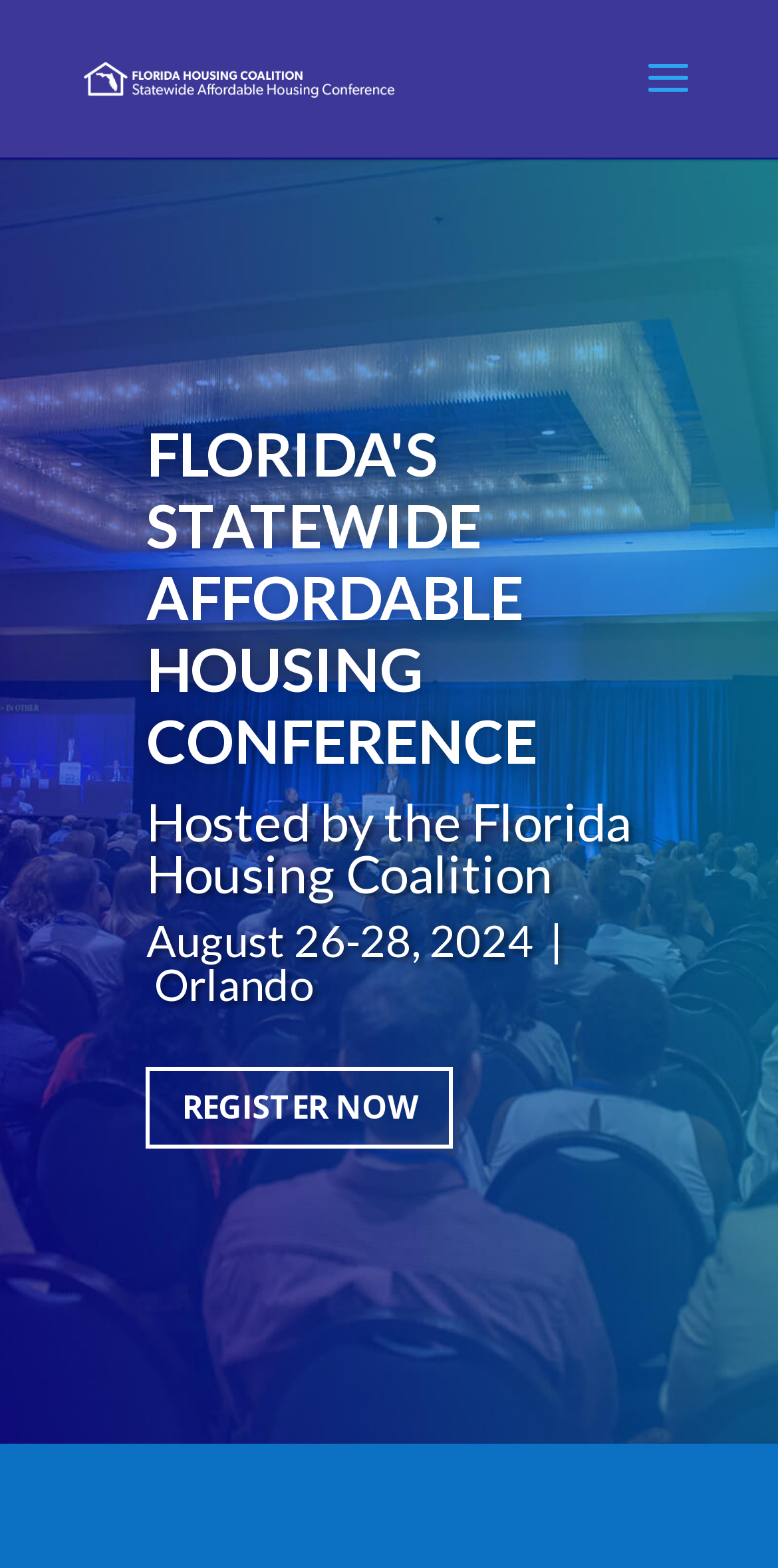What is the purpose of the 'REGISTER NOW' button?
Please provide a single word or phrase based on the screenshot.

To register for the conference